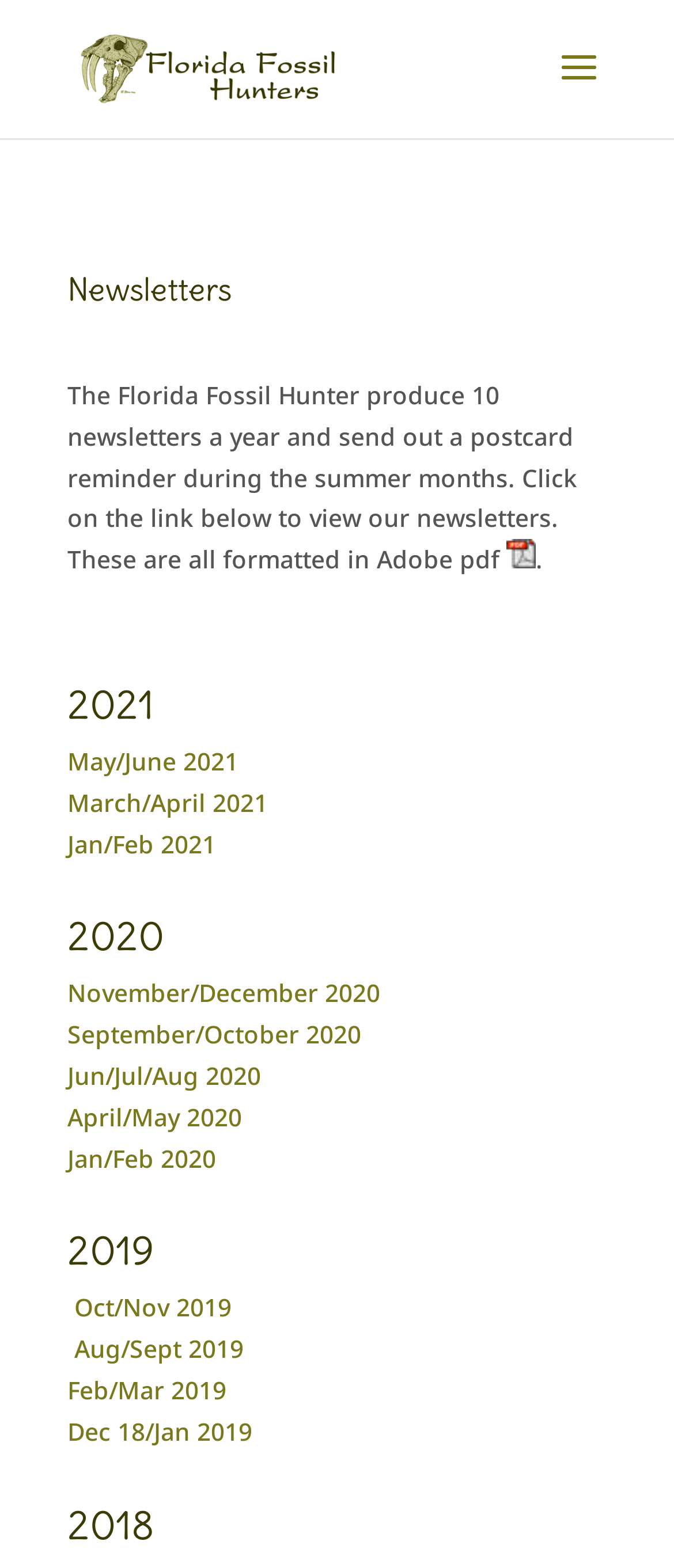What is the earliest month available for newsletters in 2020?
Look at the image and answer with only one word or phrase.

Jan